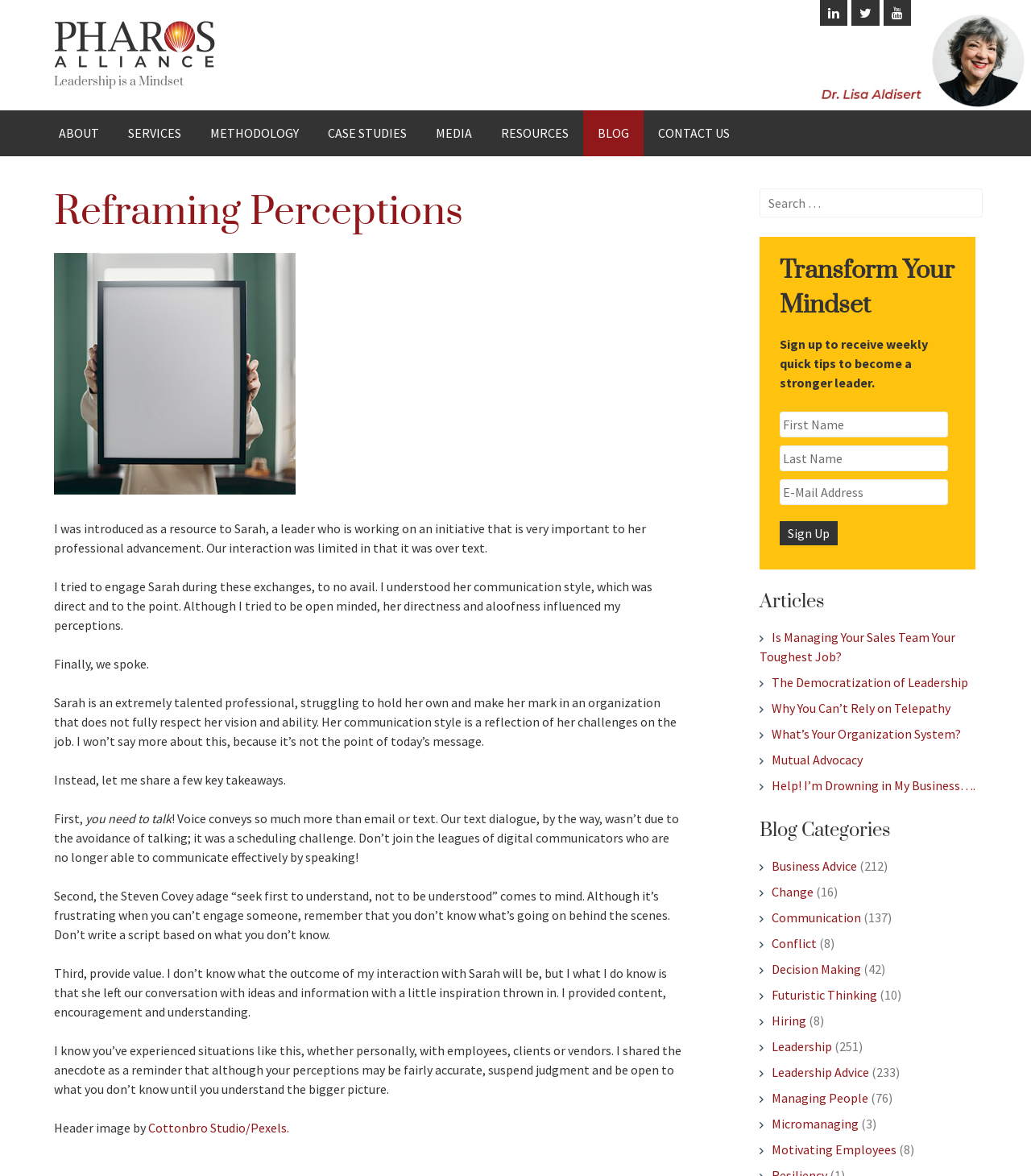Could you specify the bounding box coordinates for the clickable section to complete the following instruction: "Read the article 'Is Managing Your Sales Team Your Toughest Job?'"?

[0.737, 0.535, 0.927, 0.565]